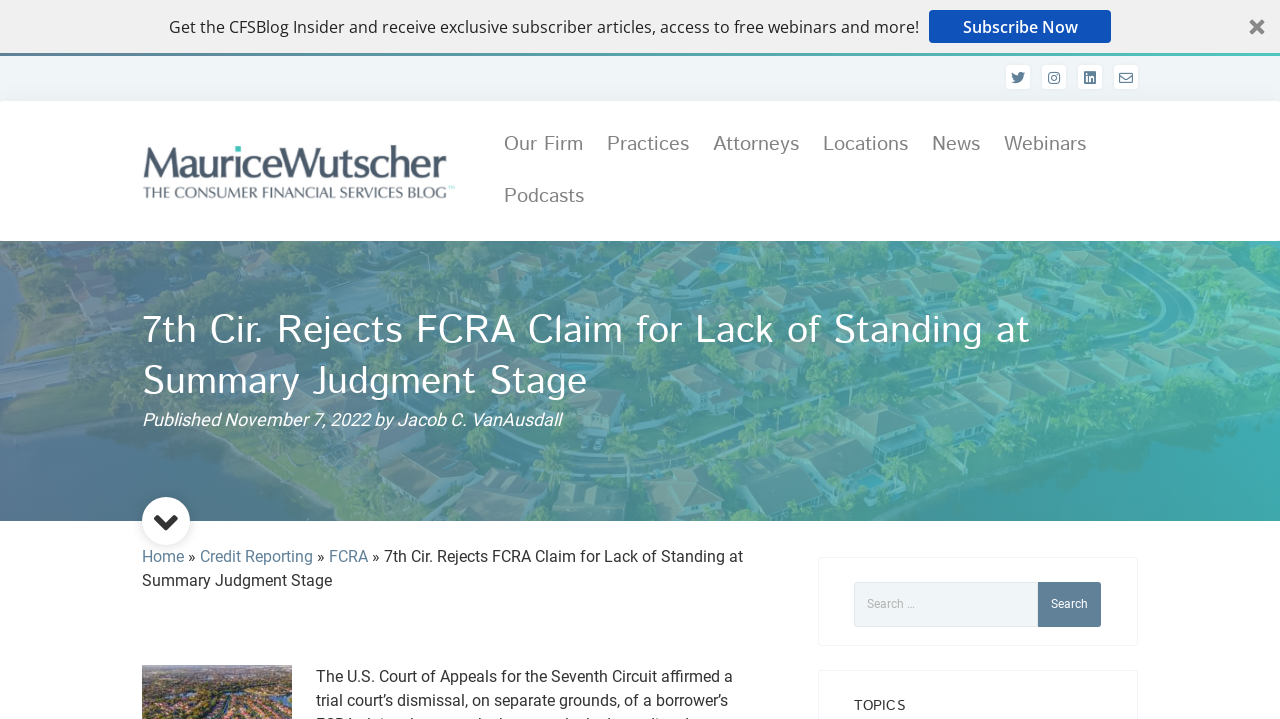Locate the headline of the webpage and generate its content.

7th Cir. Rejects FCRA Claim for Lack of Standing at Summary Judgment Stage